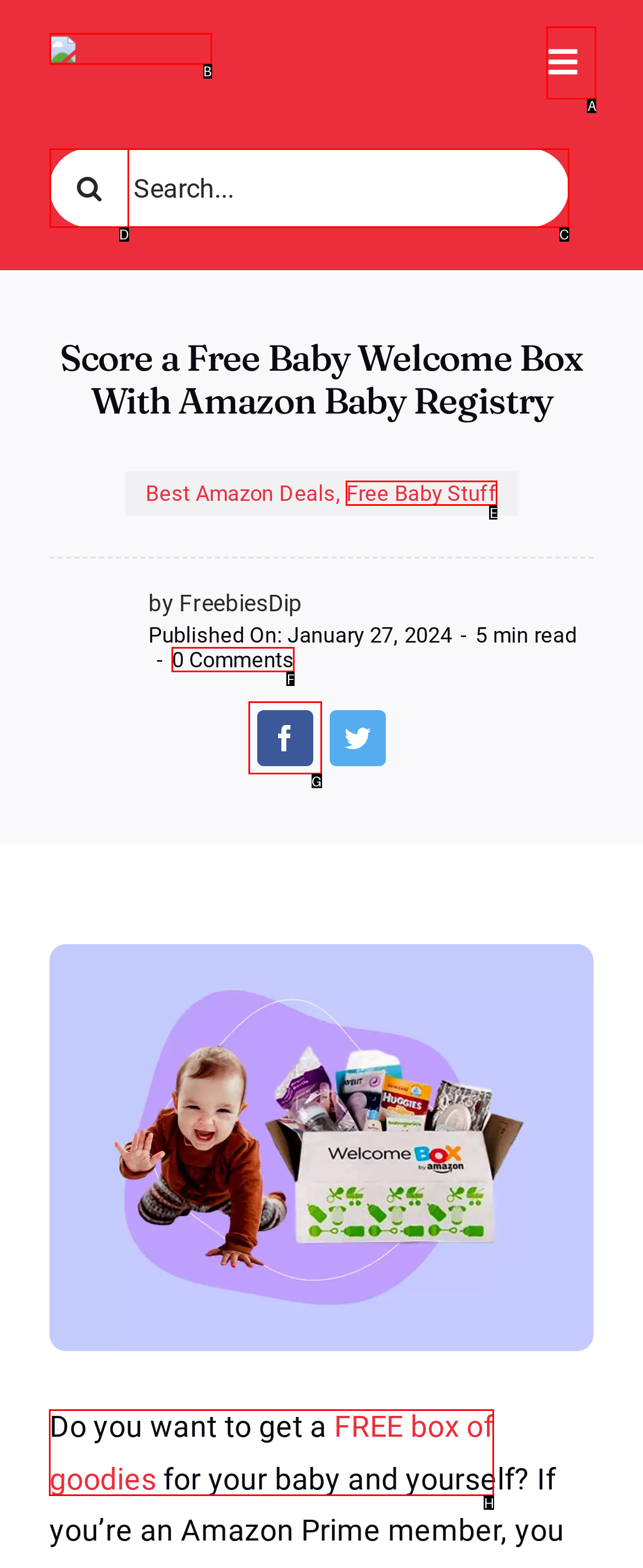Choose the option that best matches the description: FREE box of goodies
Indicate the letter of the matching option directly.

H